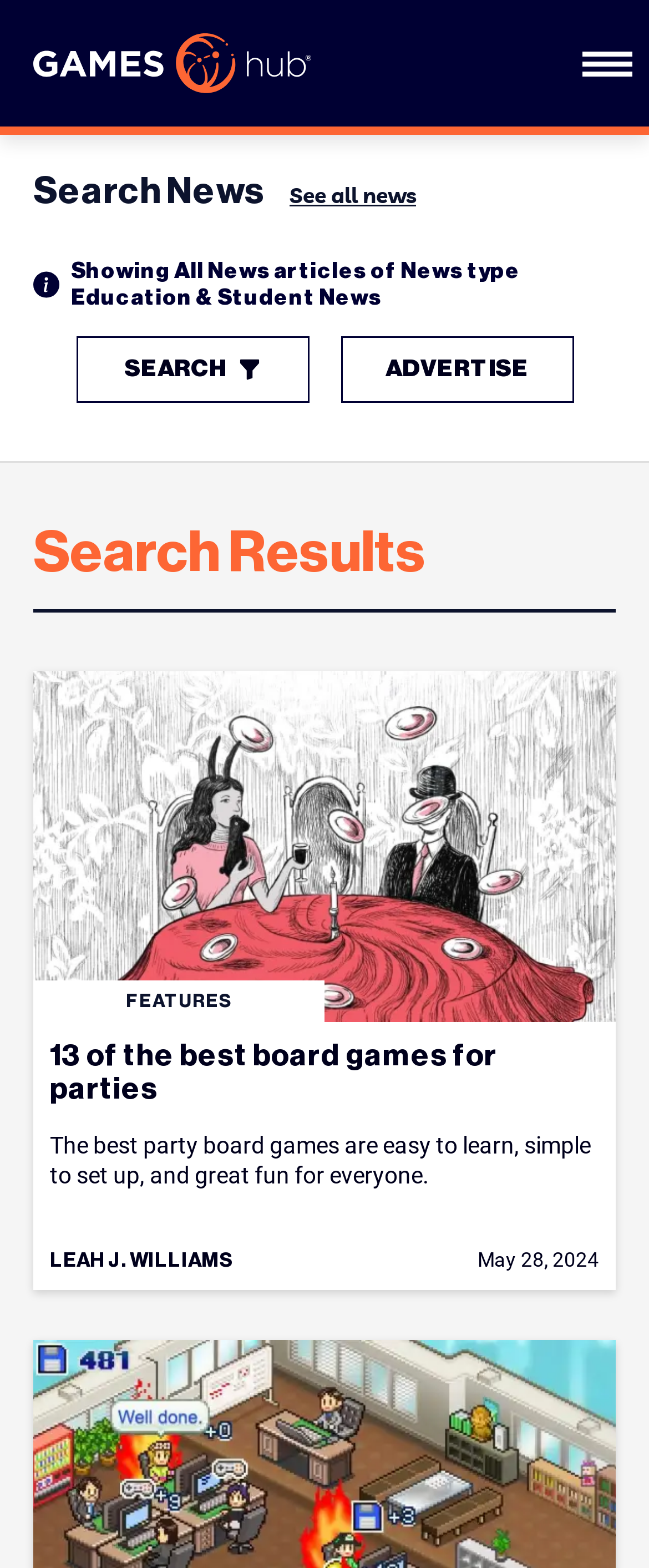Identify the bounding box coordinates of the section to be clicked to complete the task described by the following instruction: "Search for a product". The coordinates should be four float numbers between 0 and 1, formatted as [left, top, right, bottom].

None